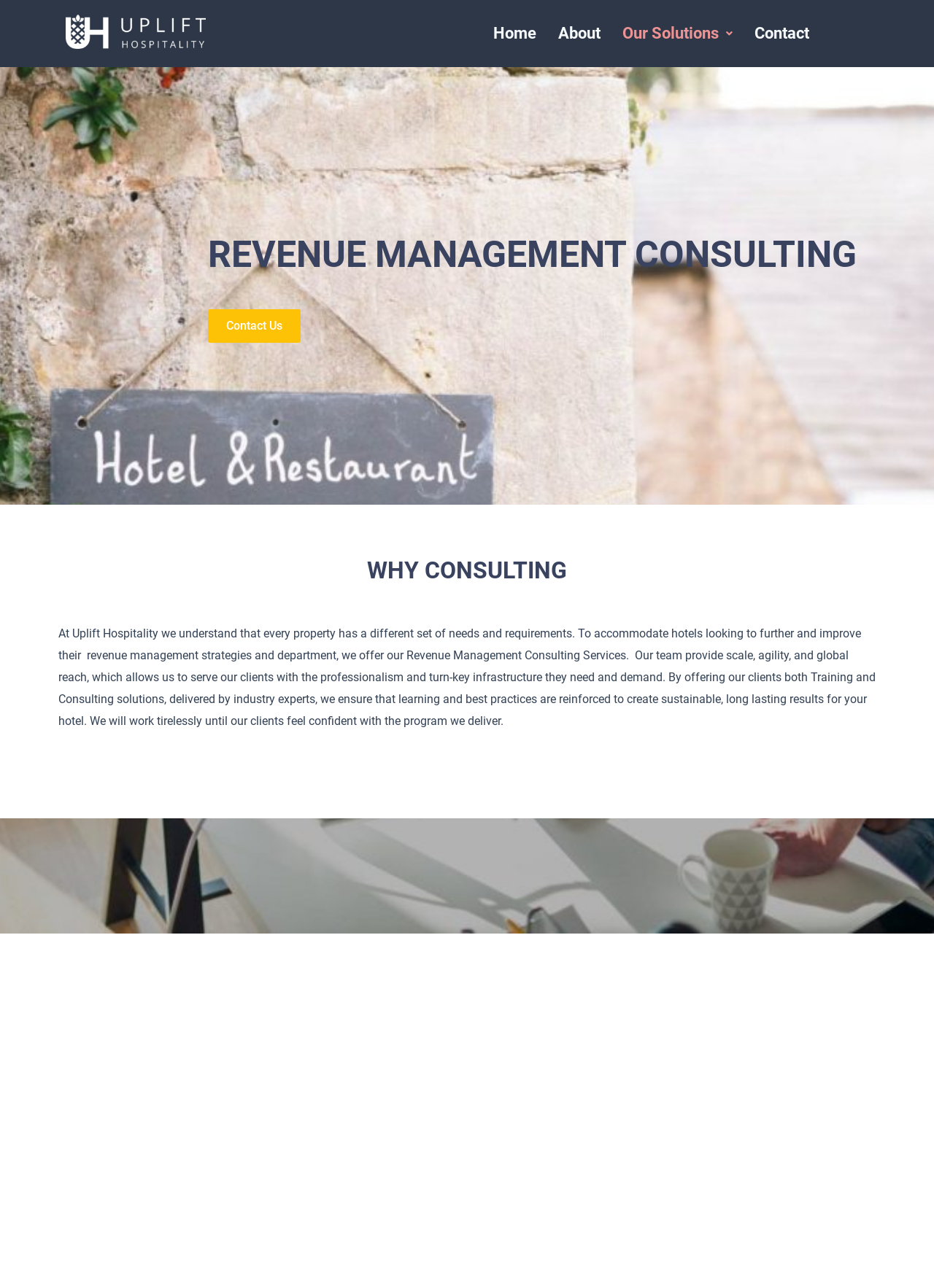What type of properties does Uplift Hospitality cater to? Based on the screenshot, please respond with a single word or phrase.

Hotels